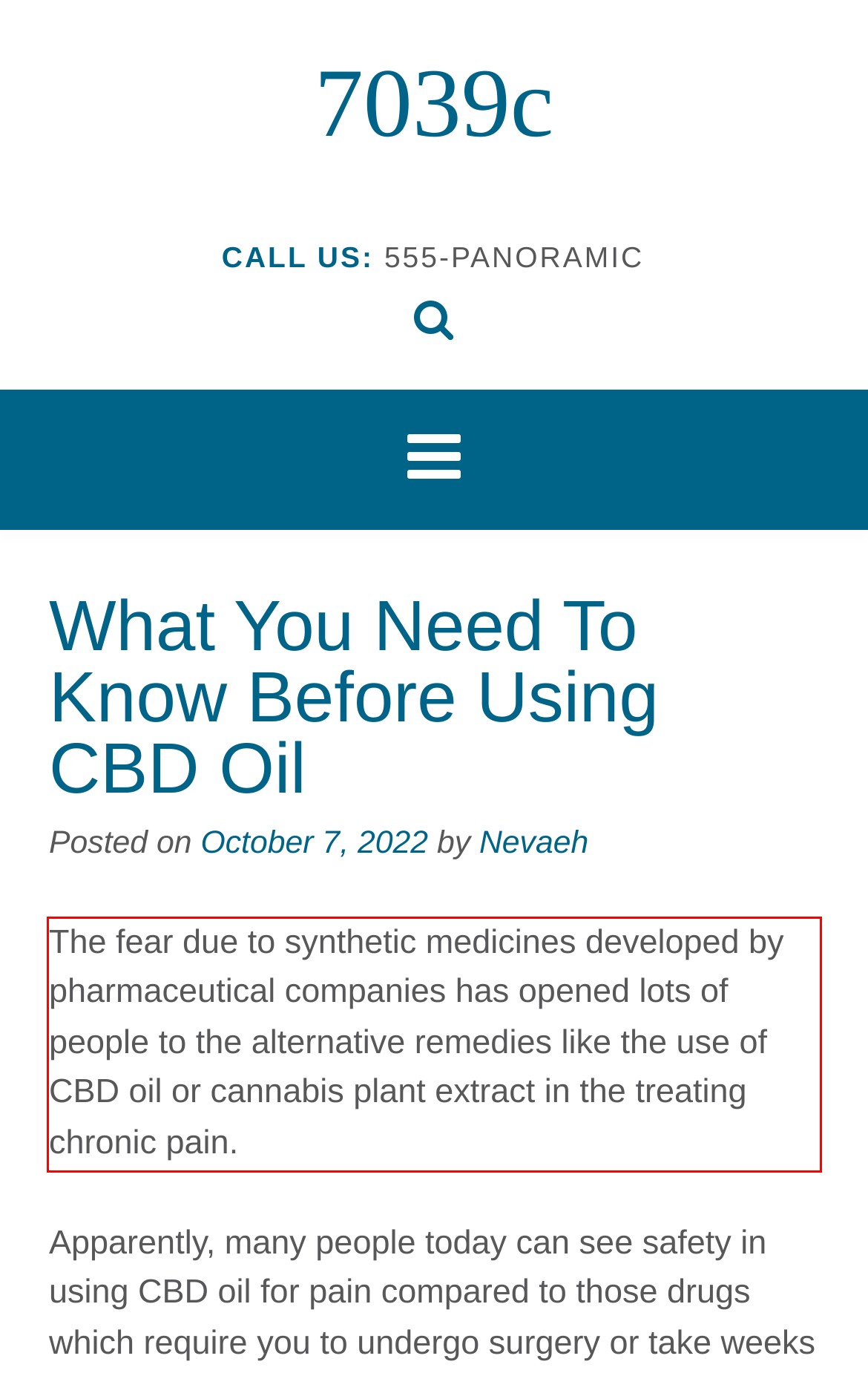Given a screenshot of a webpage with a red bounding box, extract the text content from the UI element inside the red bounding box.

The fear due to synthetic medicines developed by pharmaceutical companies has opened lots of people to the alternative remedies like the use of CBD oil or cannabis plant extract in the treating chronic pain.